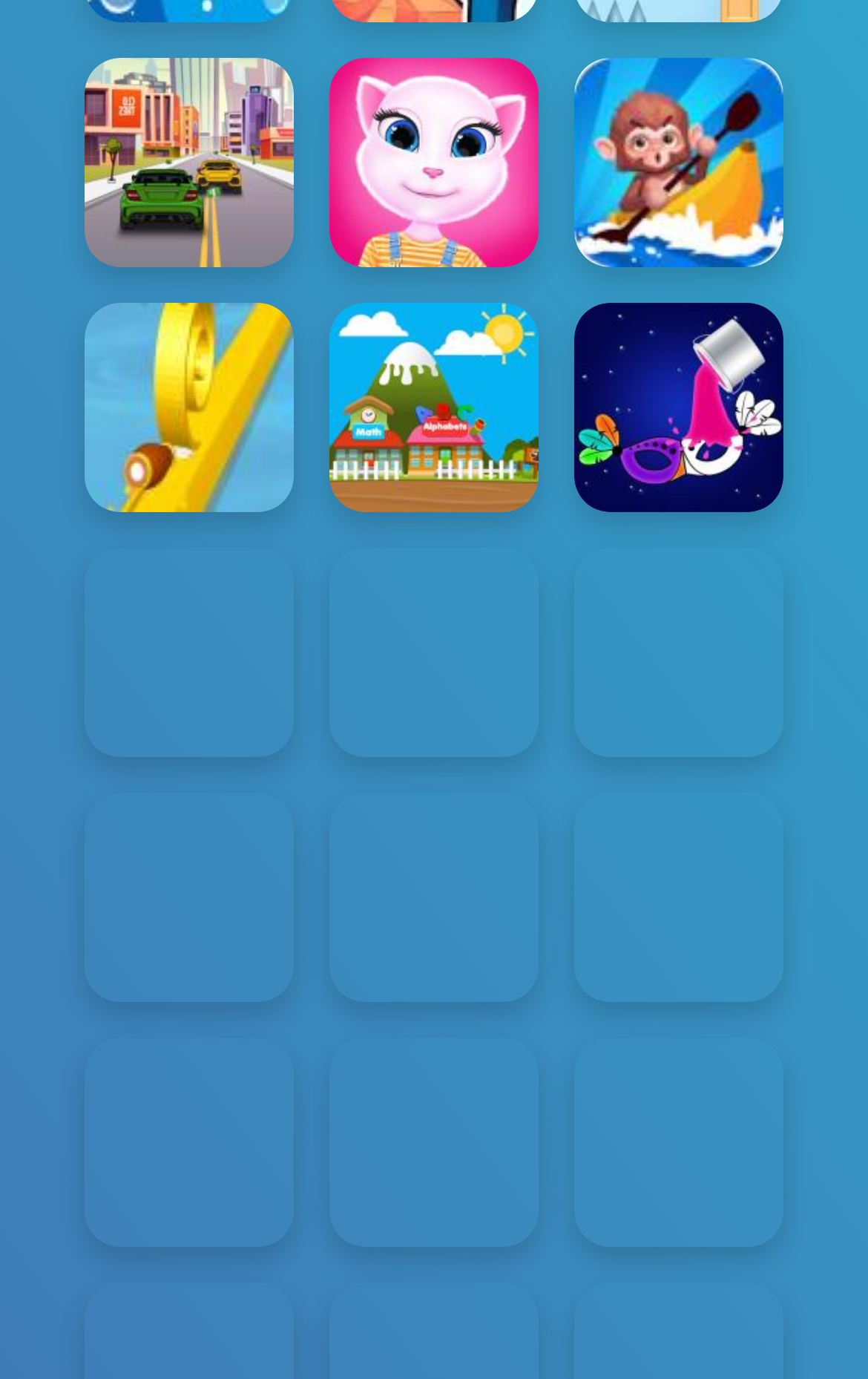Locate the bounding box coordinates of the element that should be clicked to fulfill the instruction: "Start playing Spiral Roll".

[0.097, 0.22, 0.338, 0.371]